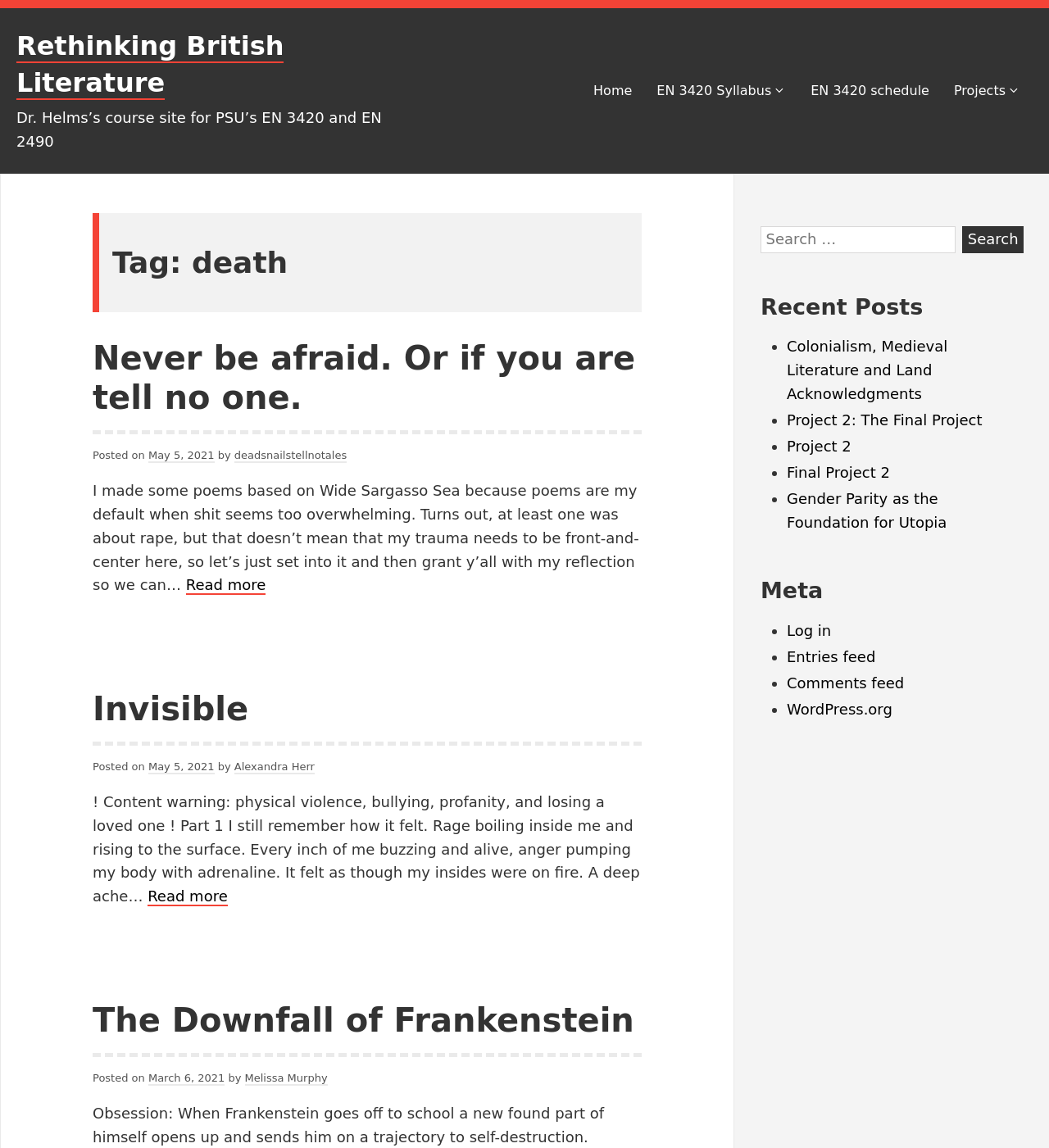Carefully observe the image and respond to the question with a detailed answer:
What is the course site for?

The course site is for PSU's EN 3420 and EN 2490, as indicated by the StaticText element 'Dr. Helms’s course site for PSU’s EN 3420 and EN 2490'.